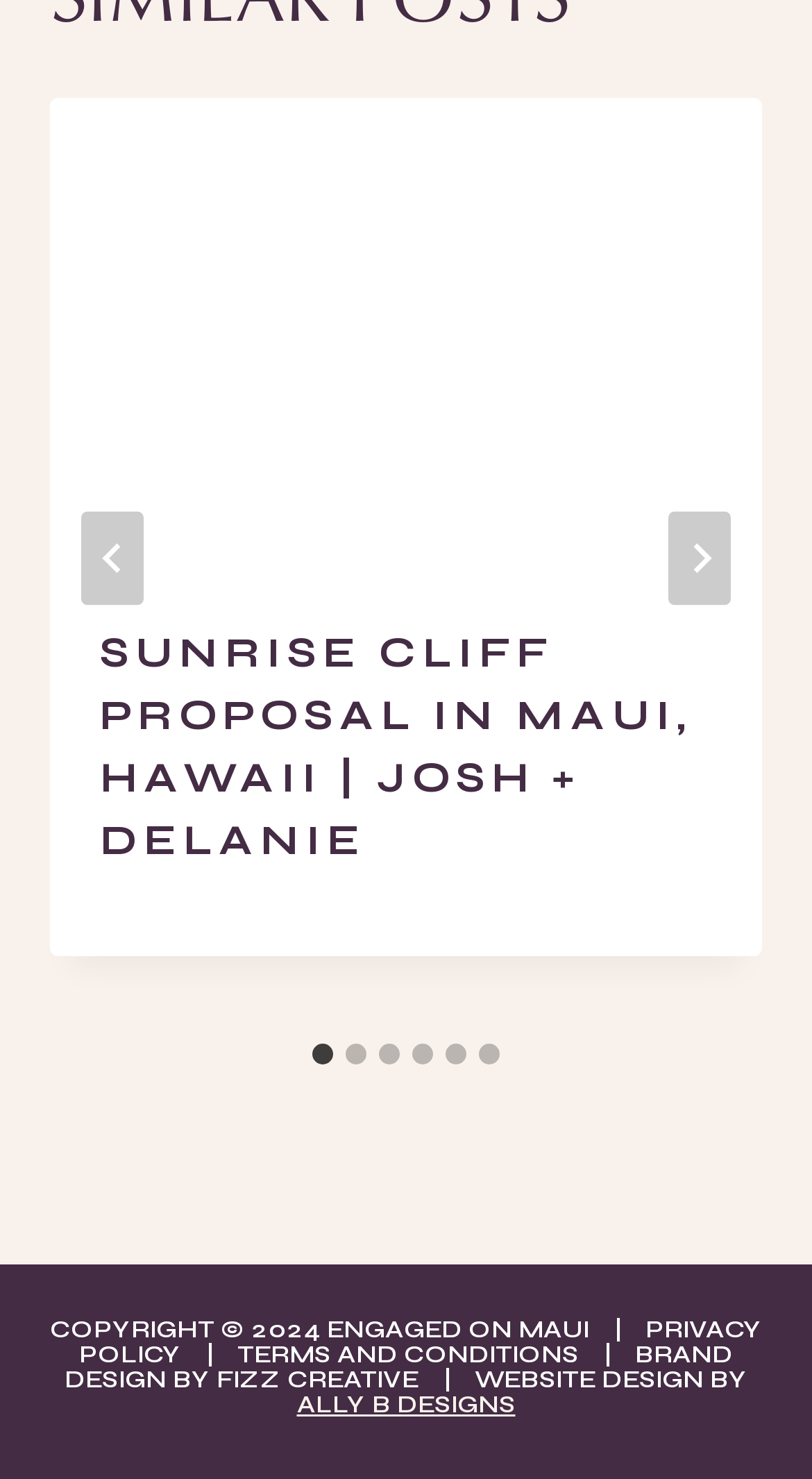Who designed the website?
Examine the image closely and answer the question with as much detail as possible.

The webpage has a link element at the bottom, which contains the text 'ALLY B DESIGNS', which suggests that they are the designers of the website.